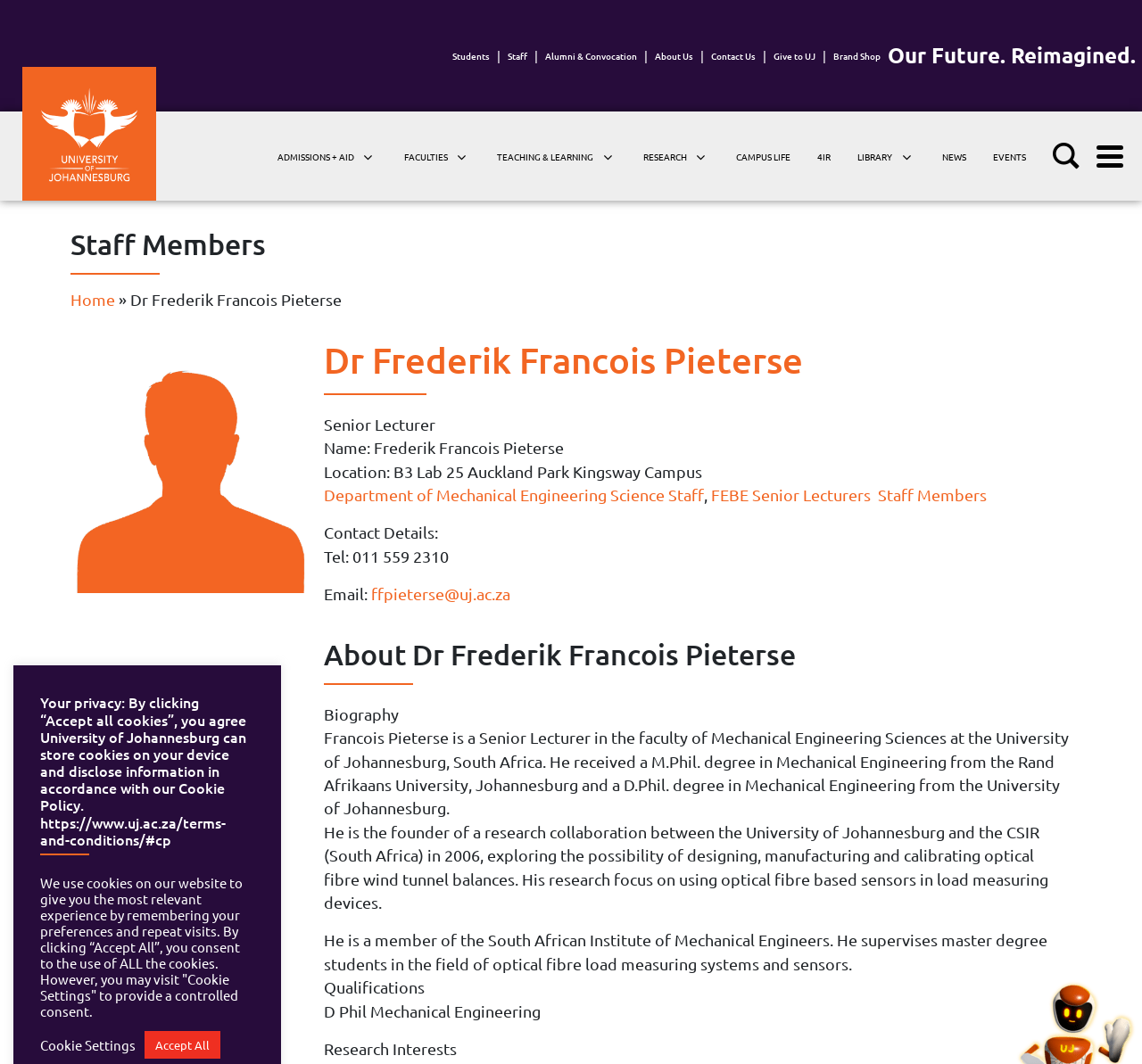Analyze the image and provide a detailed answer to the question: What is Dr Frederik Francois Pieterse's job title?

I found the answer by looking at the text 'Dr Frederik Francois Pieterse' followed by 'Senior Lecturer' on the webpage, which indicates his job title.